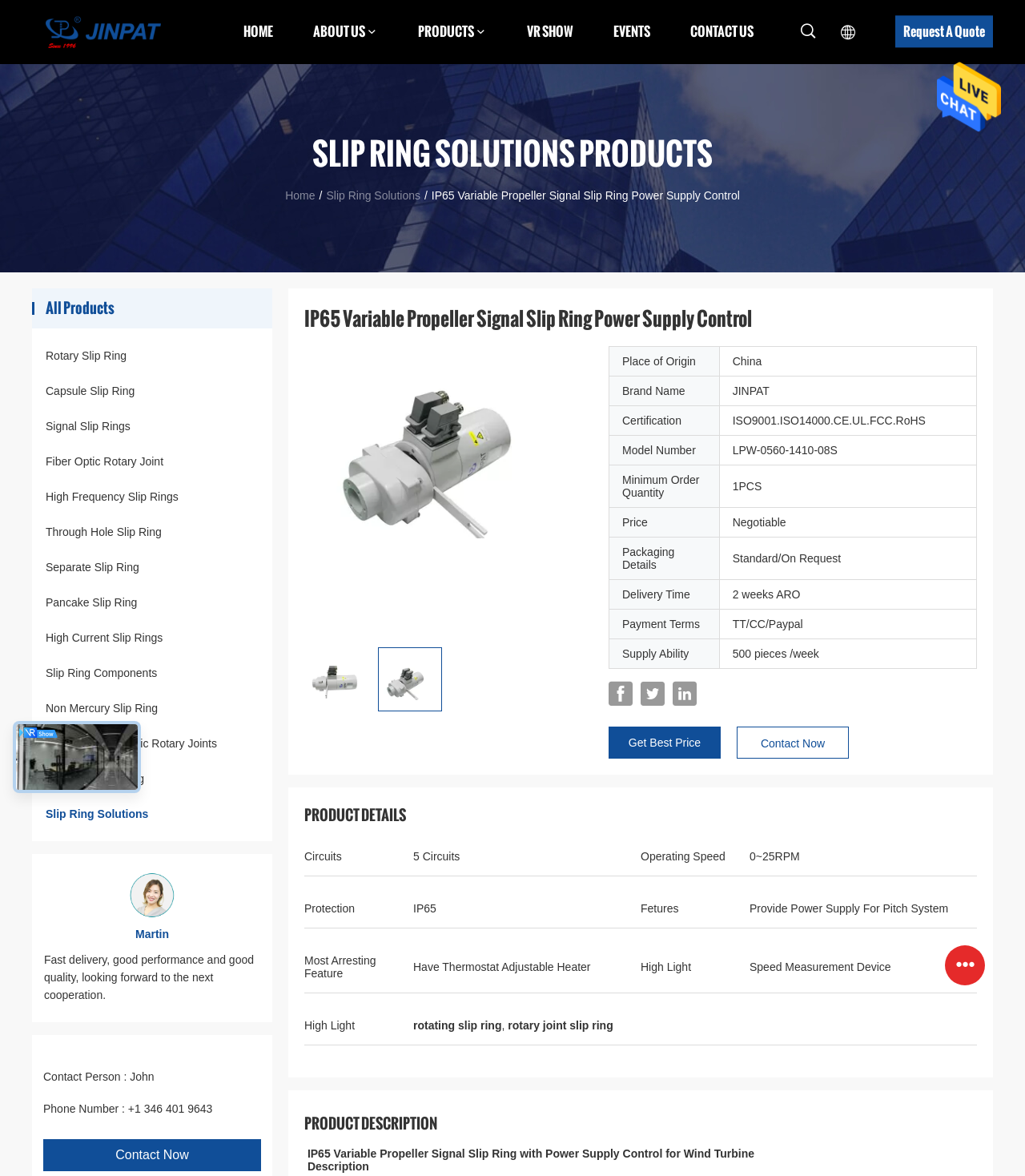What is the minimum order quantity?
Using the picture, provide a one-word or short phrase answer.

1PCS